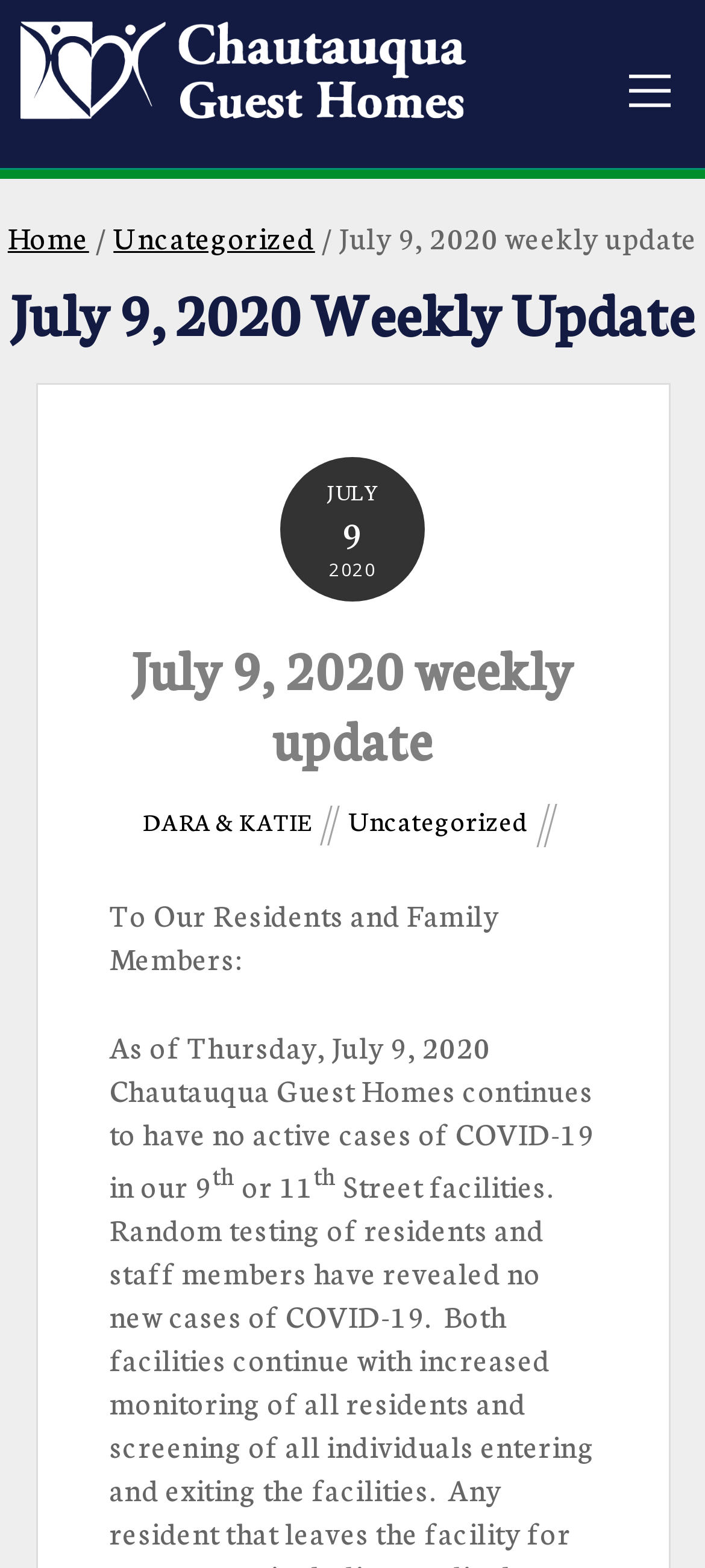For the element described, predict the bounding box coordinates as (top-left x, top-left y, bottom-right x, bottom-right y). All values should be between 0 and 1. Element description: Uncategorized

[0.161, 0.137, 0.447, 0.164]